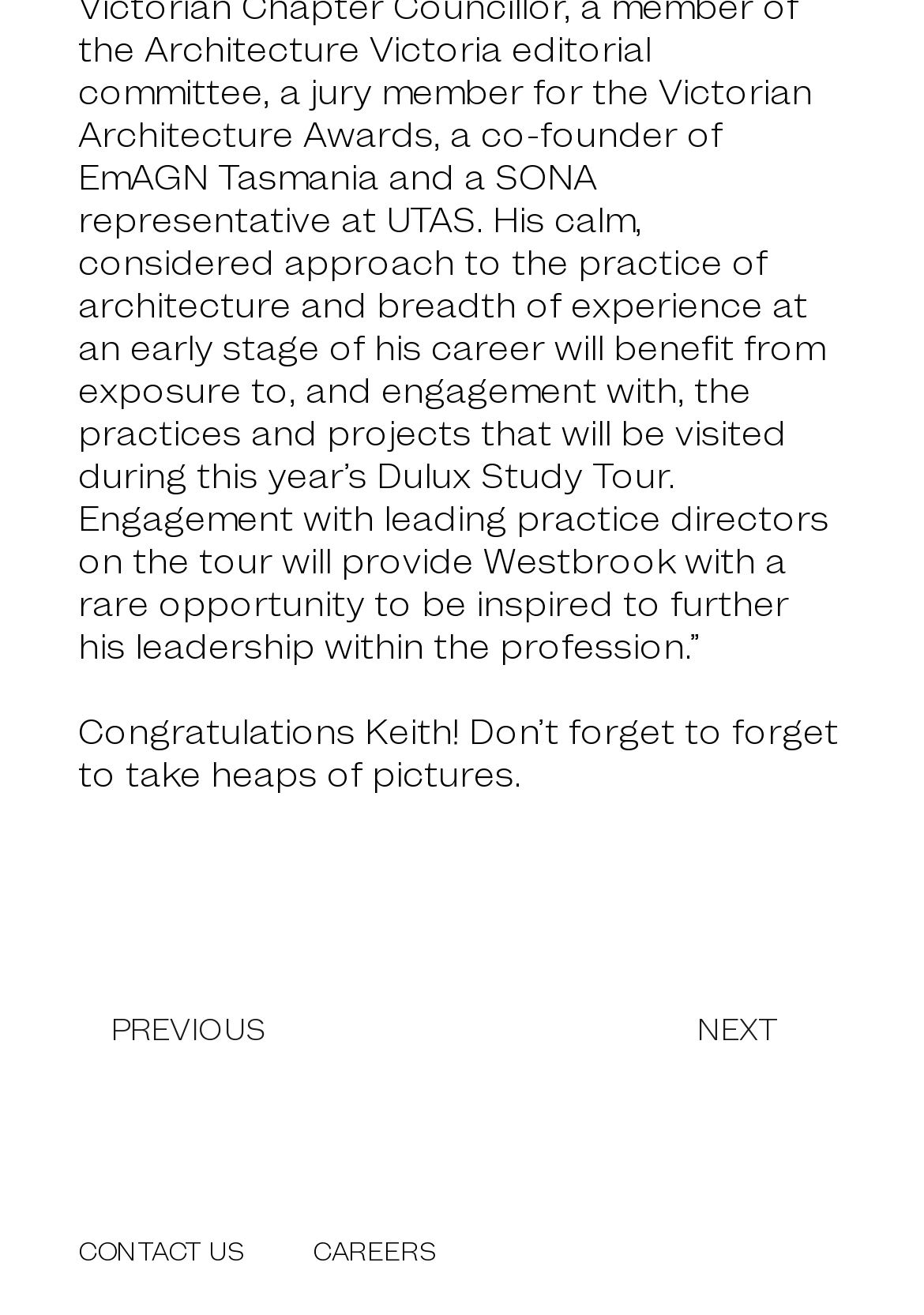How many links are available in the footer section?
Please look at the screenshot and answer in one word or a short phrase.

3